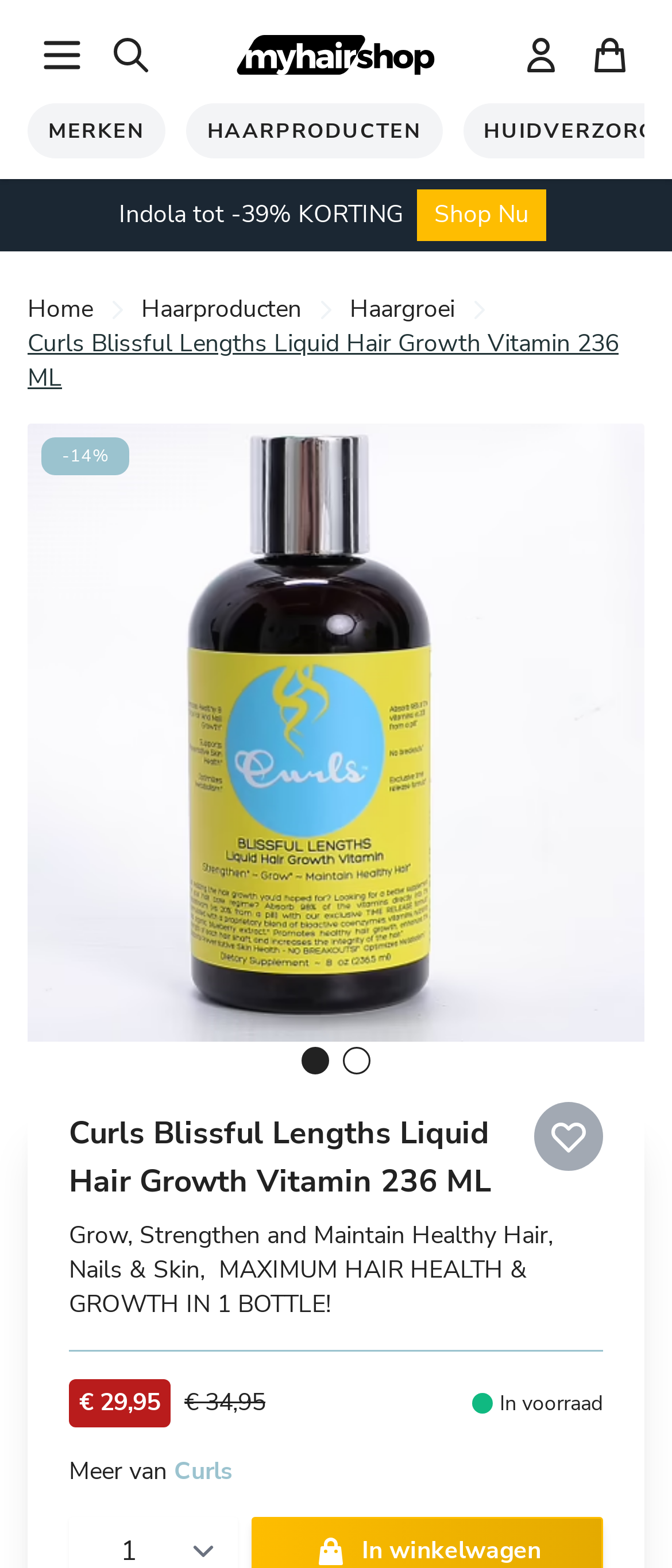Pinpoint the bounding box coordinates of the clickable area needed to execute the instruction: "Go to the 'Account' page". The coordinates should be specified as four float numbers between 0 and 1, i.e., [left, top, right, bottom].

[0.754, 0.013, 0.856, 0.057]